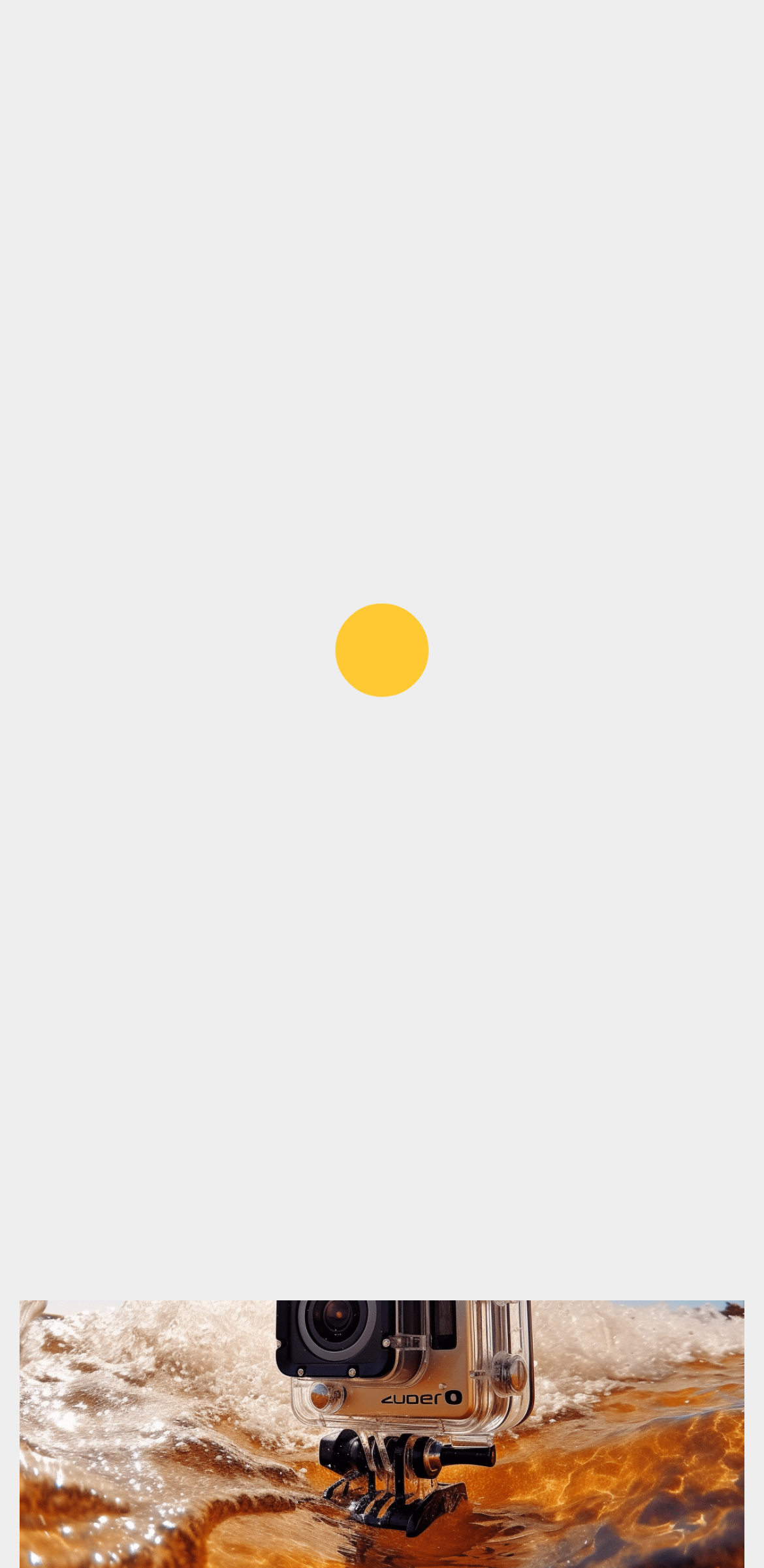Determine and generate the text content of the webpage's headline.

10 GoPro Videography Tips for Stunning Footage